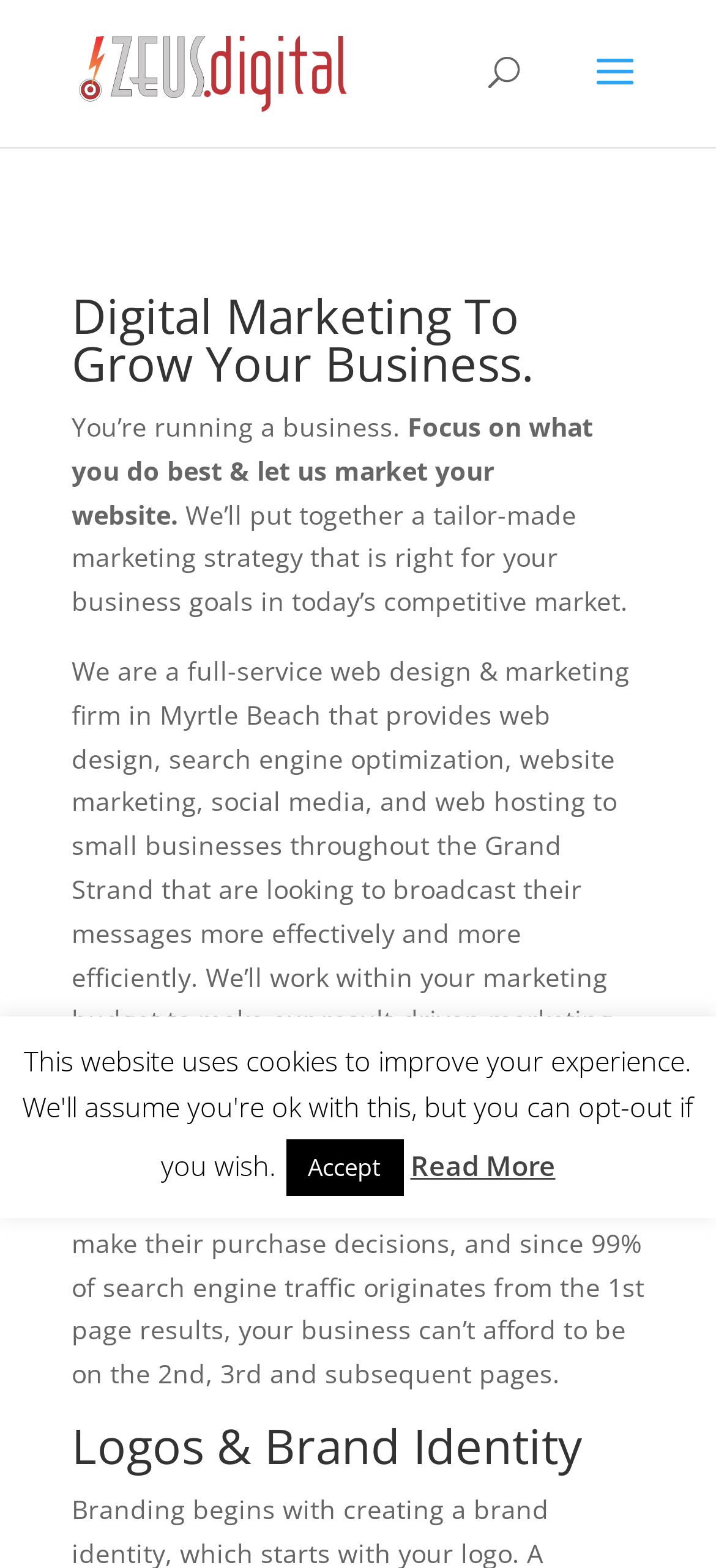What is the company's main focus?
Using the visual information, respond with a single word or phrase.

Web design and marketing